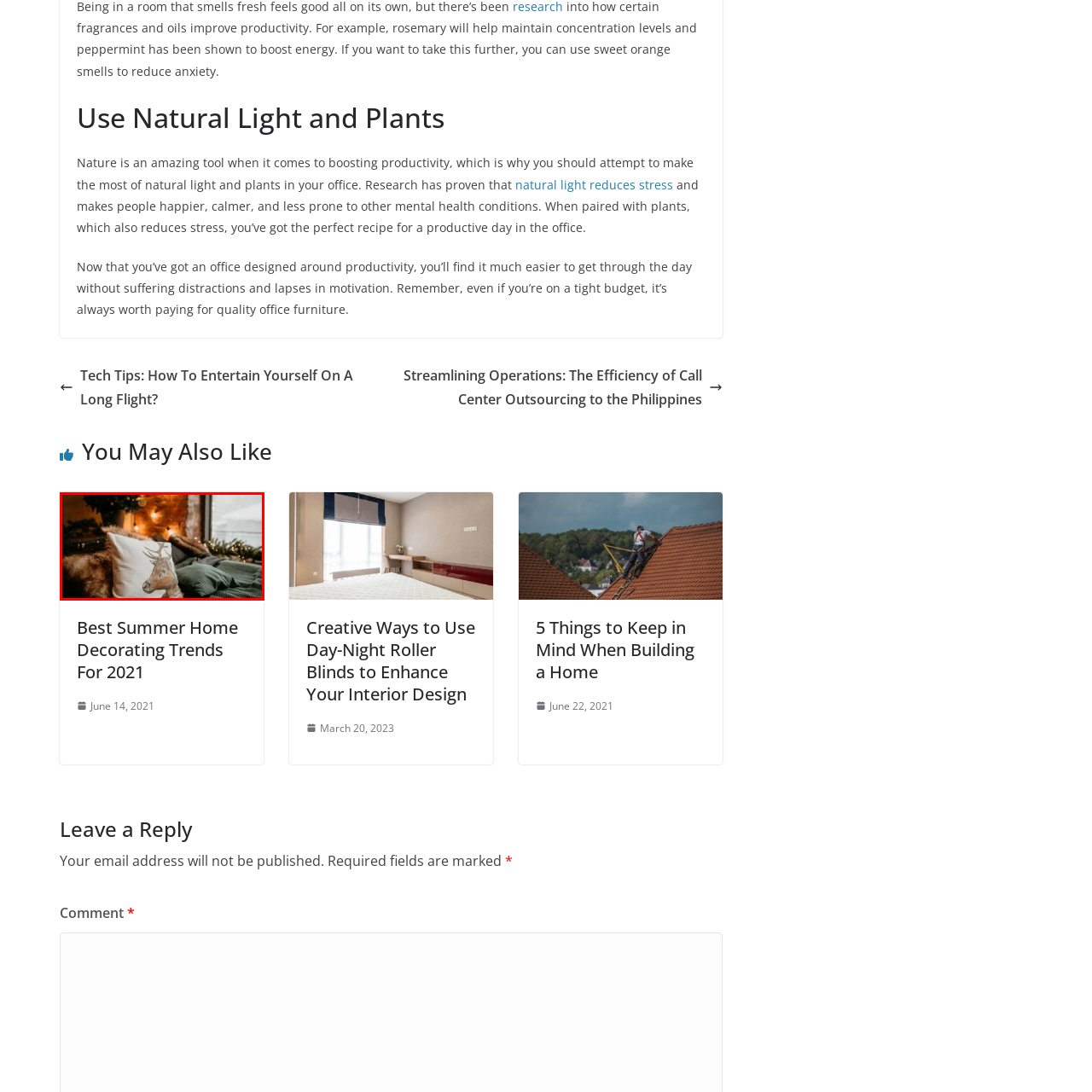What type of lighting is used in the room?
Analyze the image encased by the red bounding box and elaborate on your answer to the question.

The caption specifically mentions 'gentle fairy lights' as the source of illumination in the room, which creates a serene and restful ambiance.